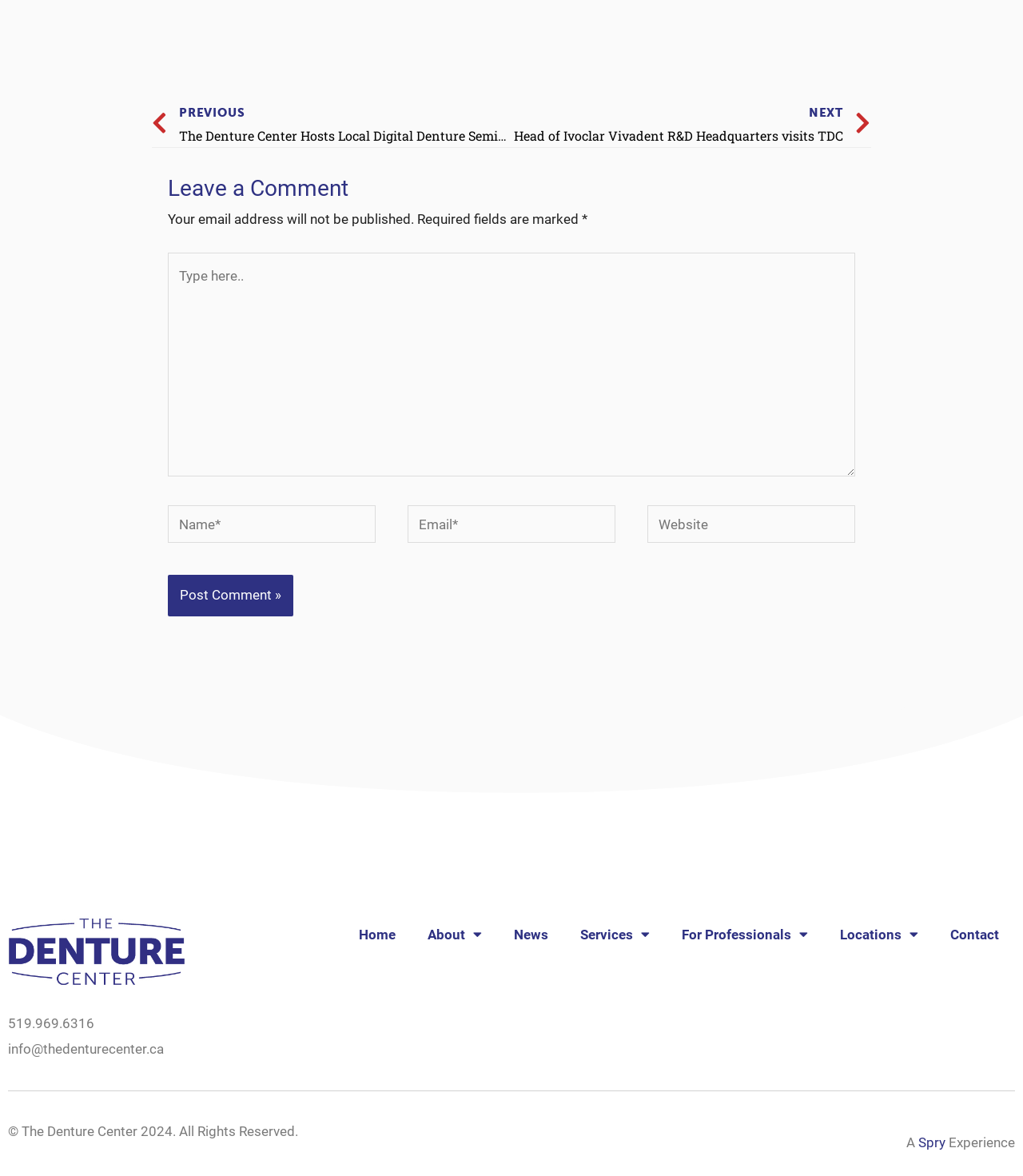Determine the bounding box coordinates of the clickable element to achieve the following action: 'View the 'Latest Posts''. Provide the coordinates as four float values between 0 and 1, formatted as [left, top, right, bottom].

None